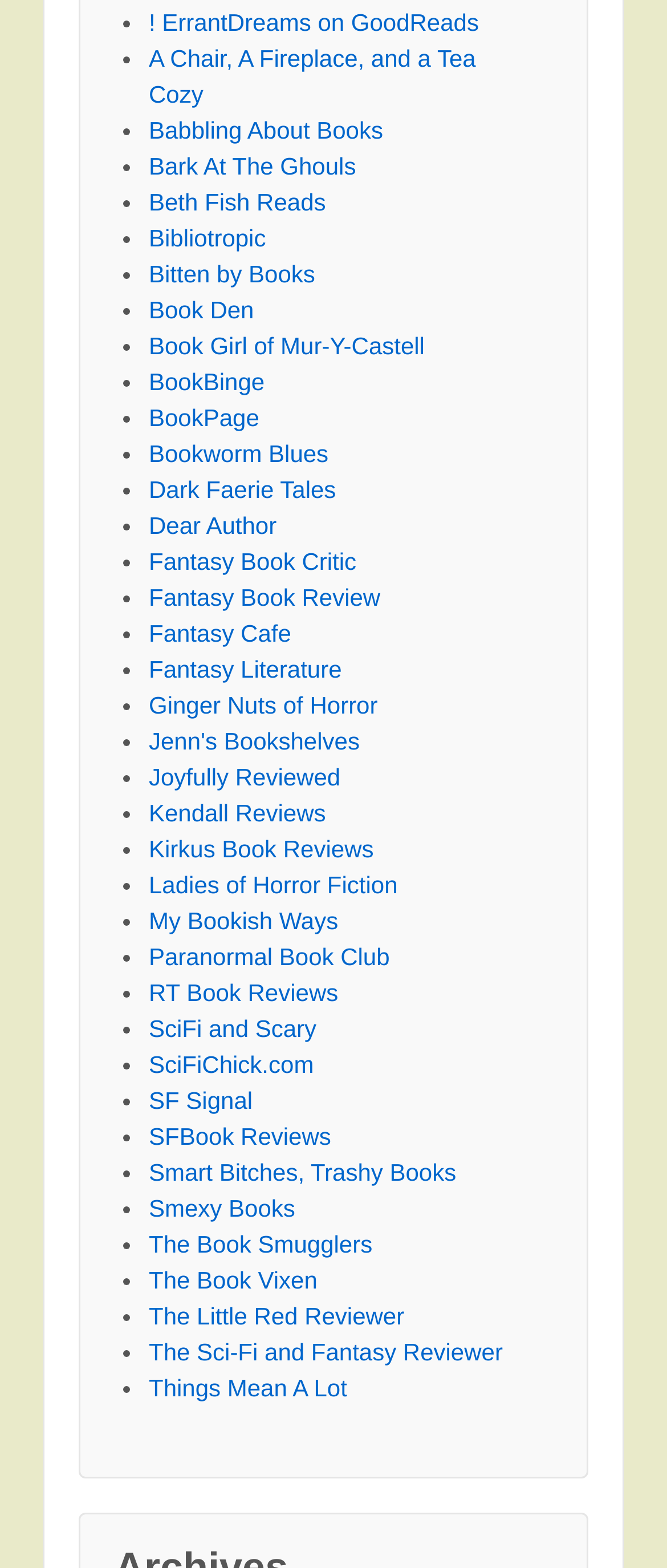Please specify the bounding box coordinates of the region to click in order to perform the following instruction: "Read reviews on The Book Smugglers".

[0.223, 0.784, 0.558, 0.802]